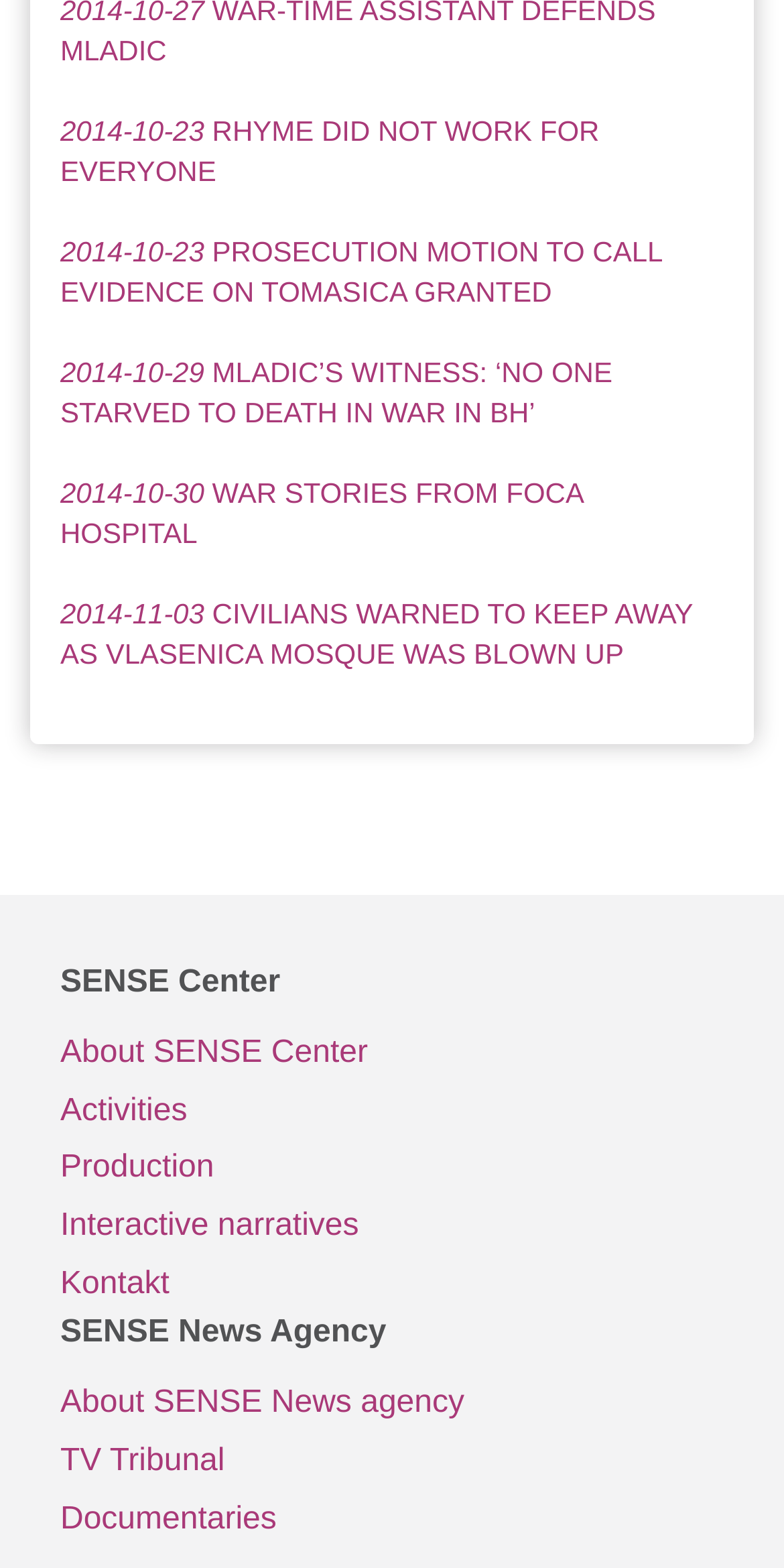Please identify the coordinates of the bounding box that should be clicked to fulfill this instruction: "learn about TV Tribunal".

[0.077, 0.914, 0.923, 0.951]